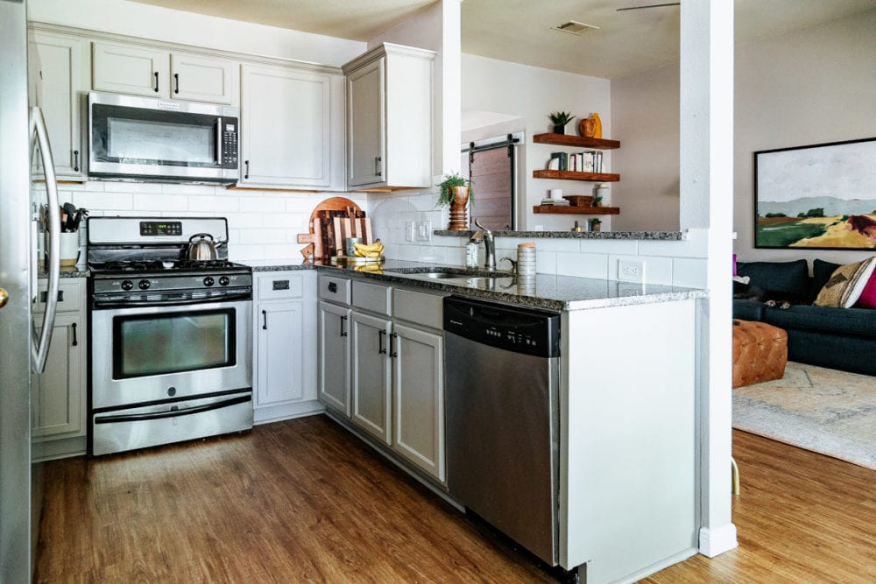Generate an in-depth description of the image you see.

This image showcases a modern kitchen designed for both functionality and aesthetics. The kitchen features sleek white cabinetry with modern hardware and a contrasting dark granite countertop. Prominently displayed is a stainless steel gas range, complemented by a built-in microwave above it, both of which highlight the kitchen's efficient use of space. The backsplash consists of classic white subway tiles, adding a timeless element to the contemporary design.

A spacious sink is situated beneath a window, allowing natural light to brighten the area. The neighboring dishwasher, also in stainless steel, enhances the cohesive look of appliances. Decorative elements, such as a potted plant and neatly arranged kitchenware, add warmth and personality to the space.

Beyond the kitchen, hints of a cozy living area can be glimpsed through the open framework, indicating a seamless flow between the two spaces. This kitchen exemplifies how a fresh coat of paint and thoughtful design choices can revitalize a home, making it inviting and stylish for everyday use.